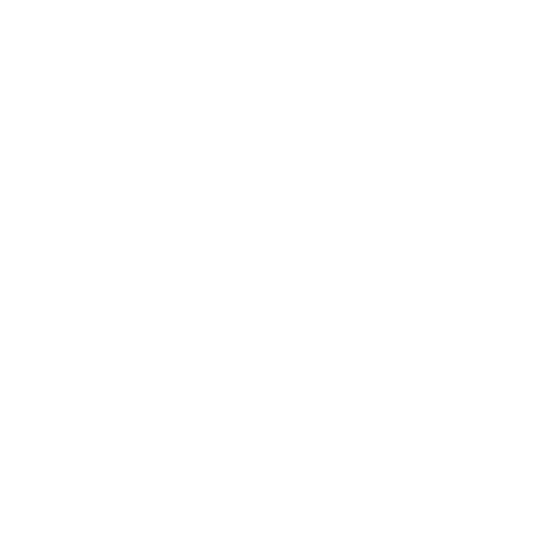What is the shape of the bra's cut?
Provide a comprehensive and detailed answer to the question.

The caption describes the bra's cut as an 'ultra-plunging triangle cut', which accentuates the neckline and enhances the décolletage.